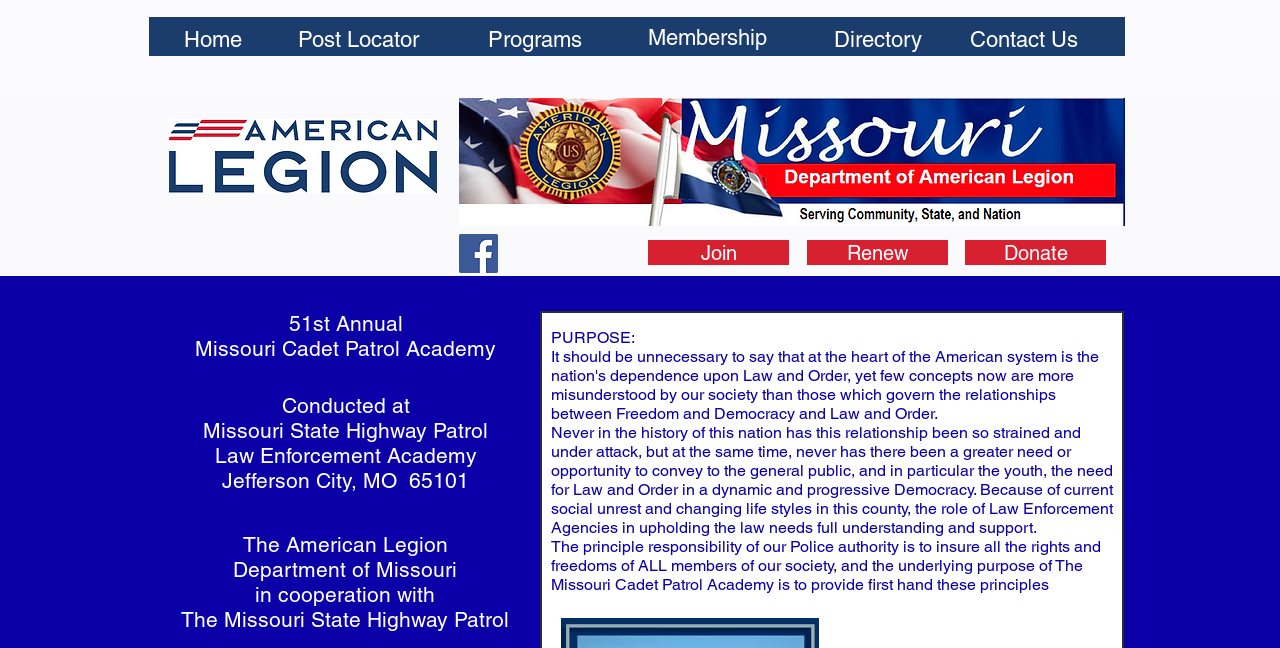Show me the bounding box coordinates of the clickable region to achieve the task as per the instruction: "Go to the Post Locator".

[0.233, 0.042, 0.327, 0.08]